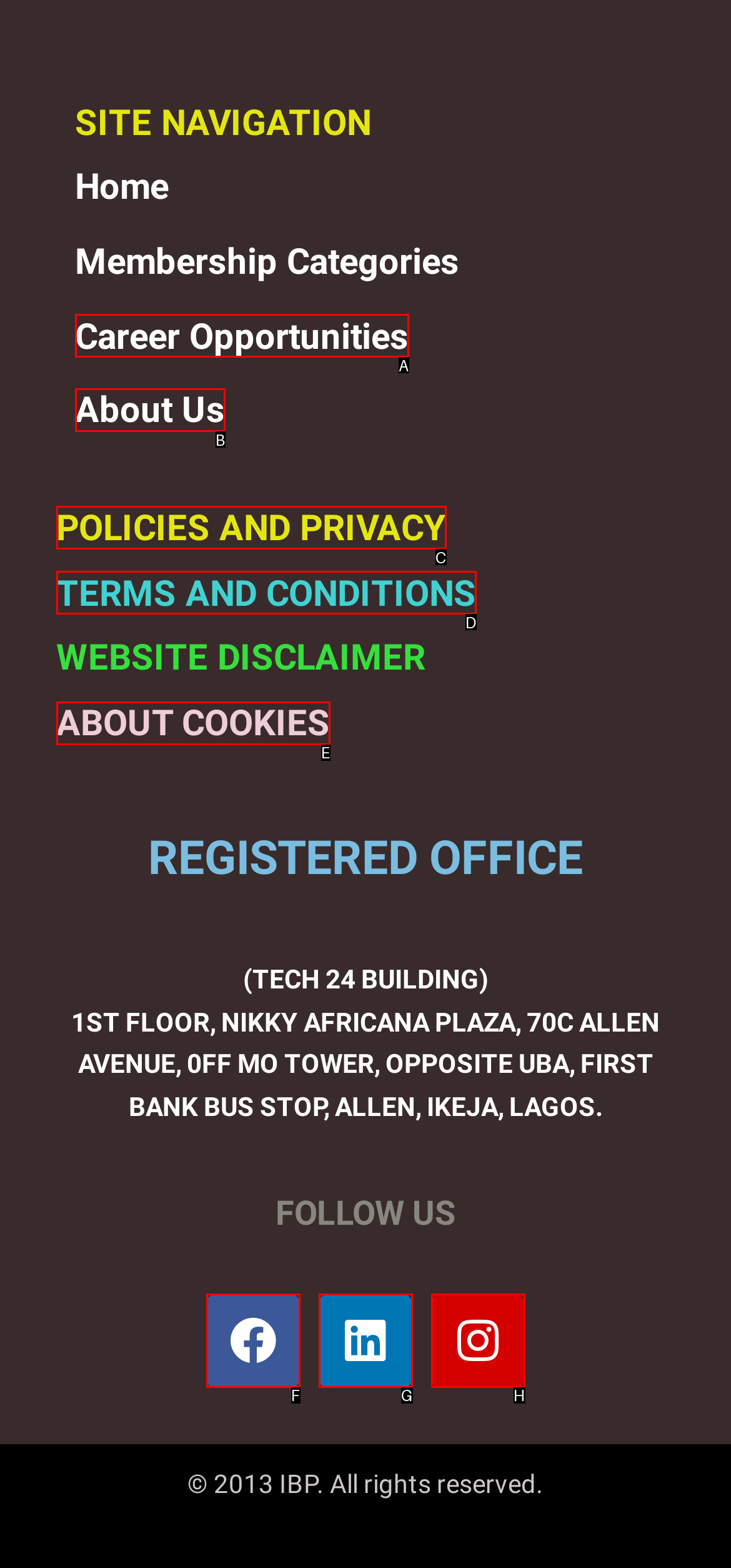Given the description: terms and conditions, pick the option that matches best and answer with the corresponding letter directly.

D